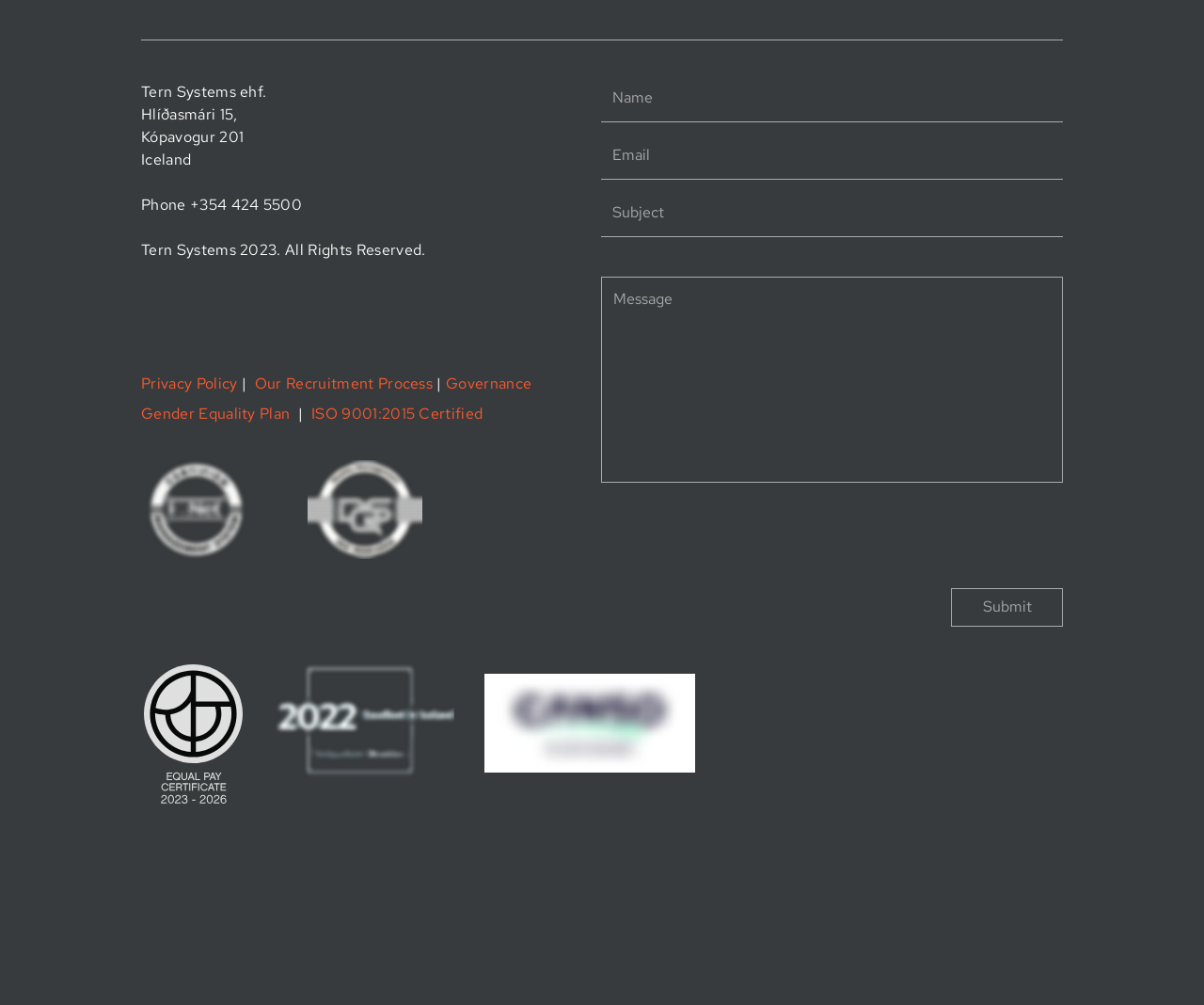Locate the bounding box coordinates of the segment that needs to be clicked to meet this instruction: "Fill in the Name field".

[0.499, 0.074, 0.883, 0.122]